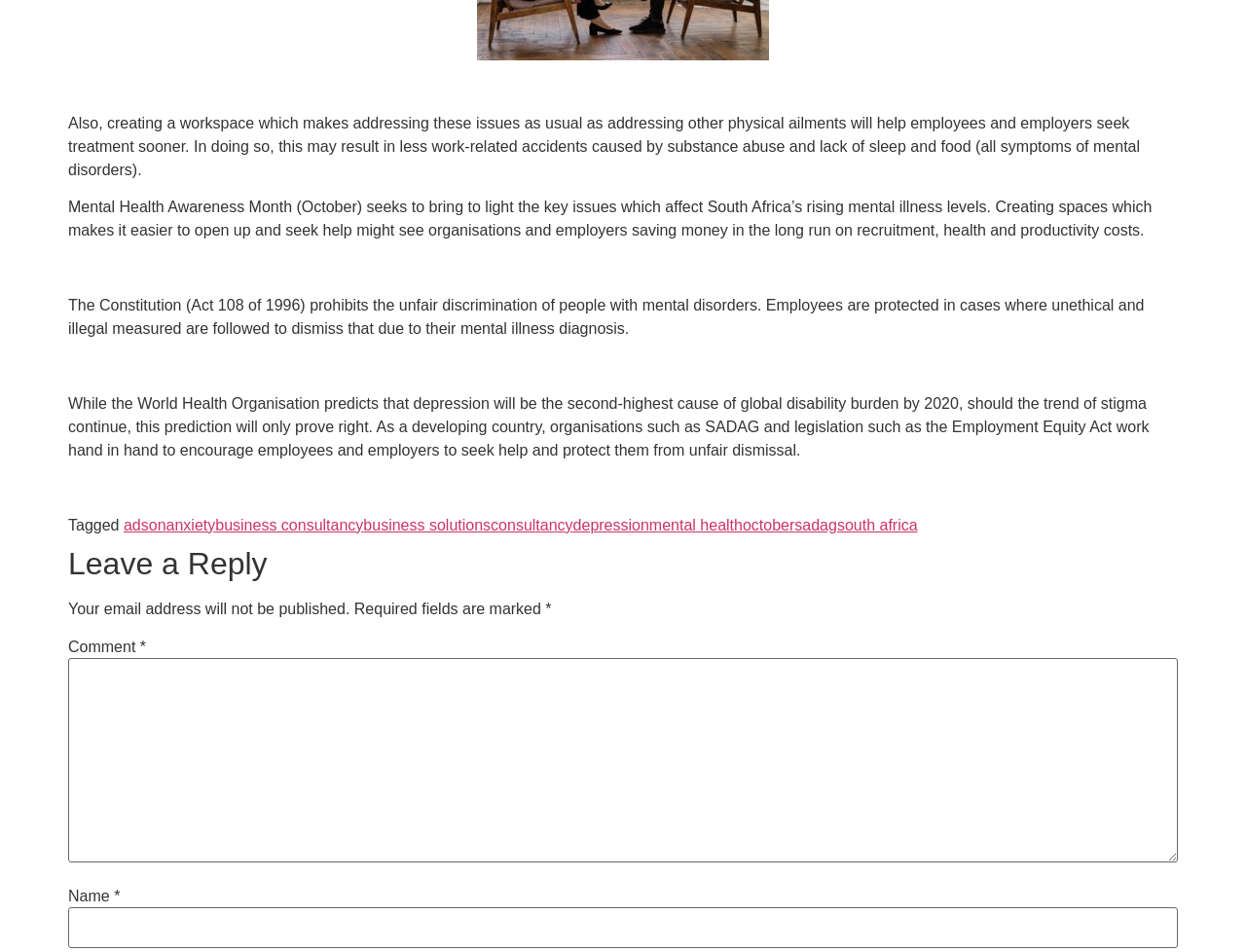Find the bounding box coordinates of the element to click in order to complete the given instruction: "Enter your name."

[0.055, 0.953, 0.945, 0.996]